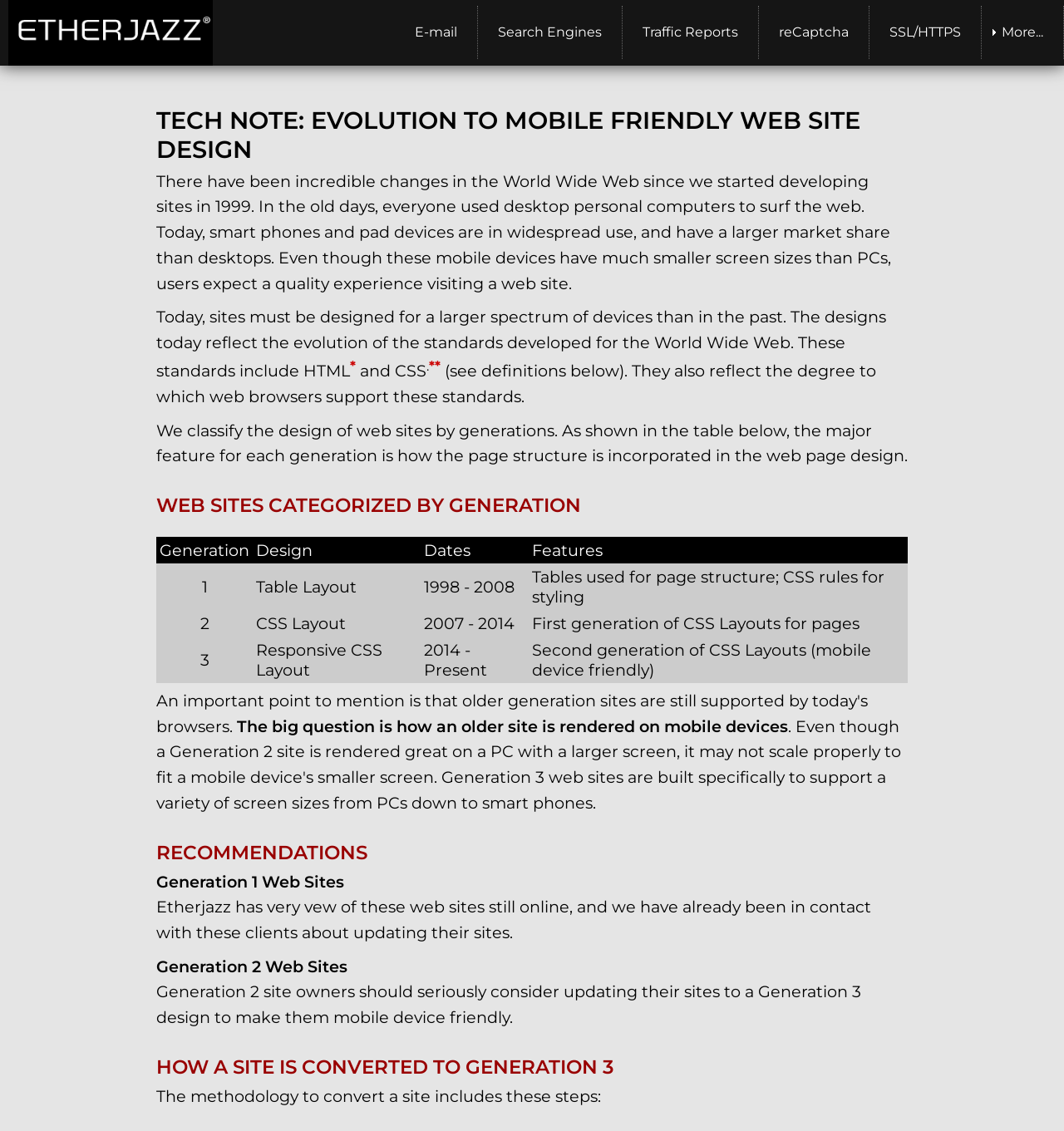Extract the bounding box coordinates of the UI element described: "reCaptcha". Provide the coordinates in the format [left, top, right, bottom] with values ranging from 0 to 1.

[0.713, 0.005, 0.816, 0.052]